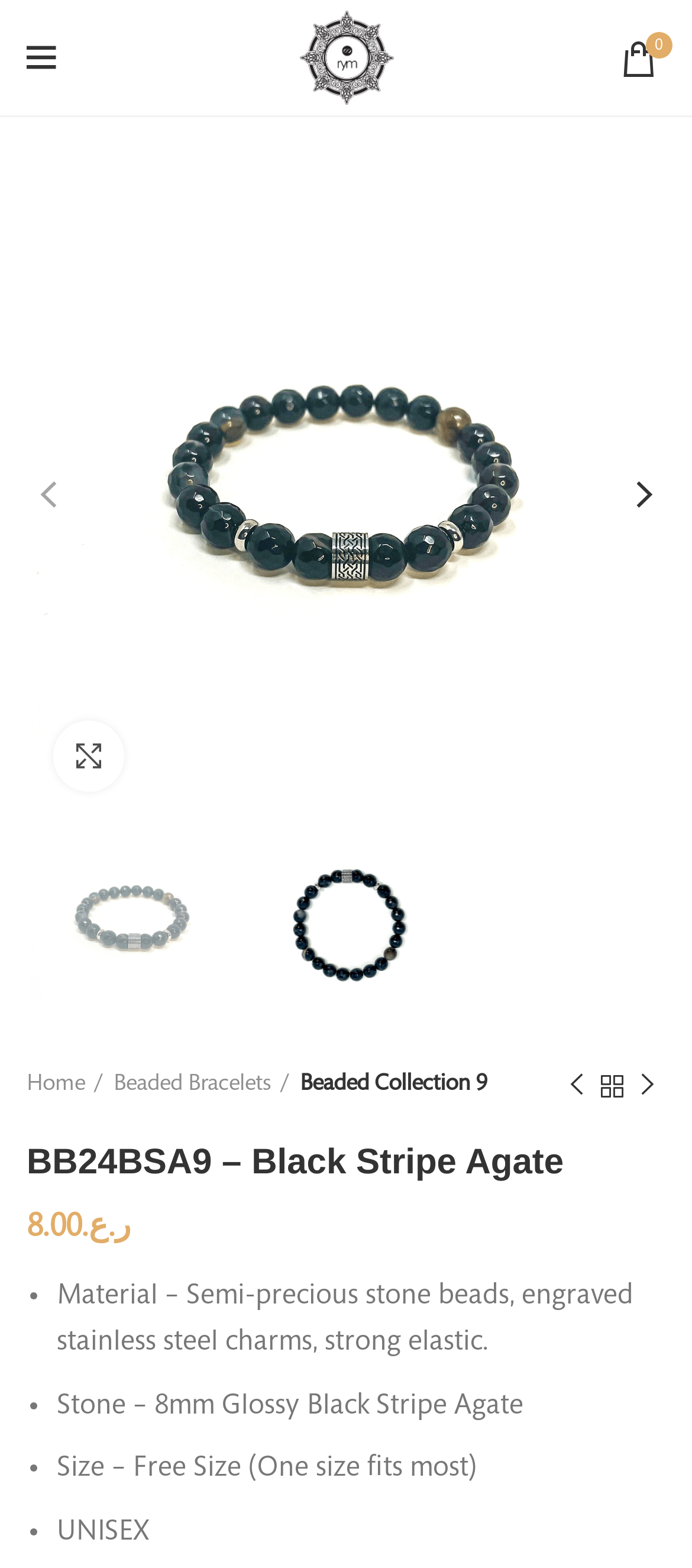What is the material of the beads?
Based on the screenshot, provide your answer in one word or phrase.

Semi-precious stone